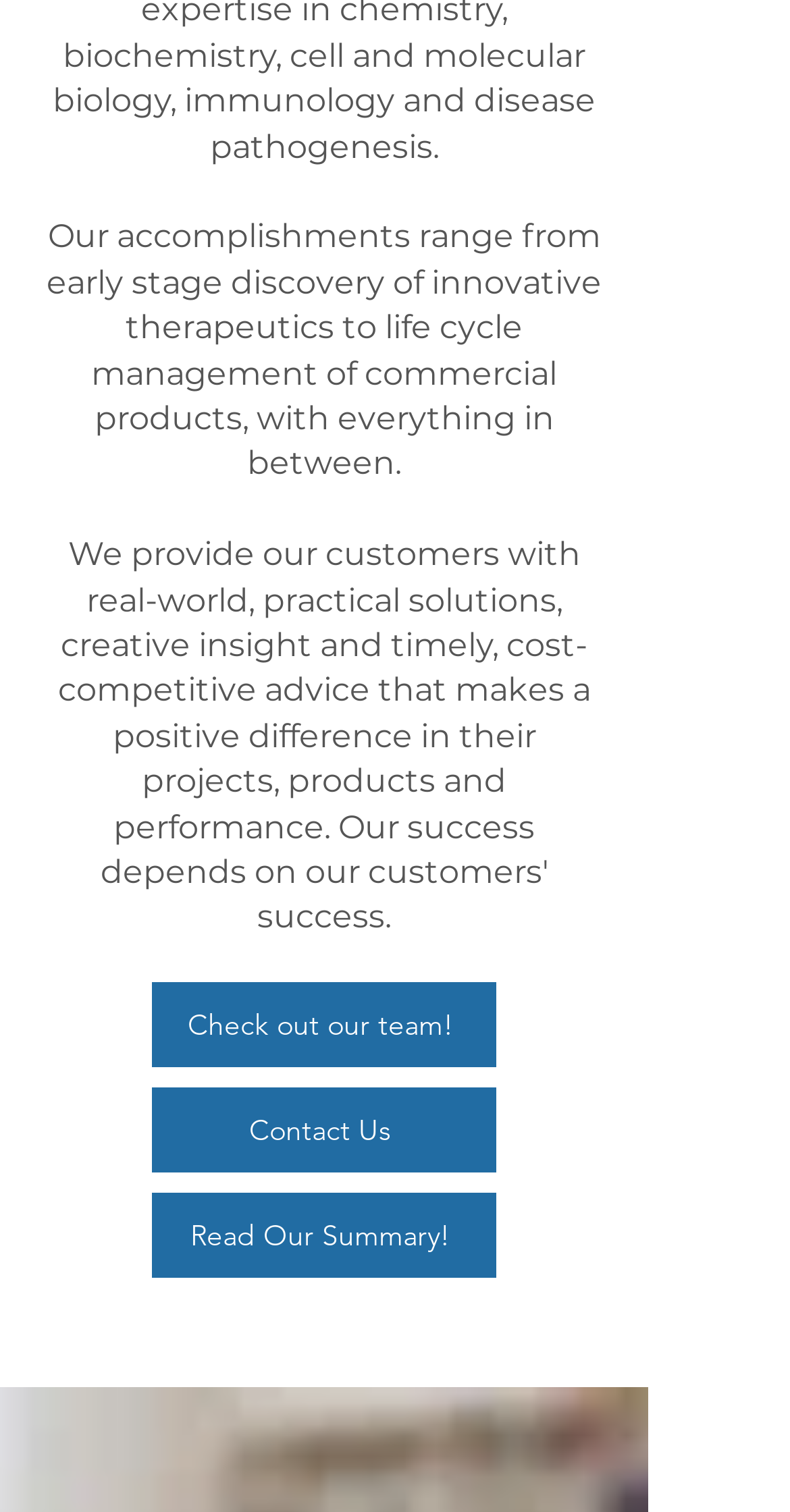Show the bounding box coordinates for the HTML element as described: "Read Our Summary!".

[0.192, 0.788, 0.628, 0.845]